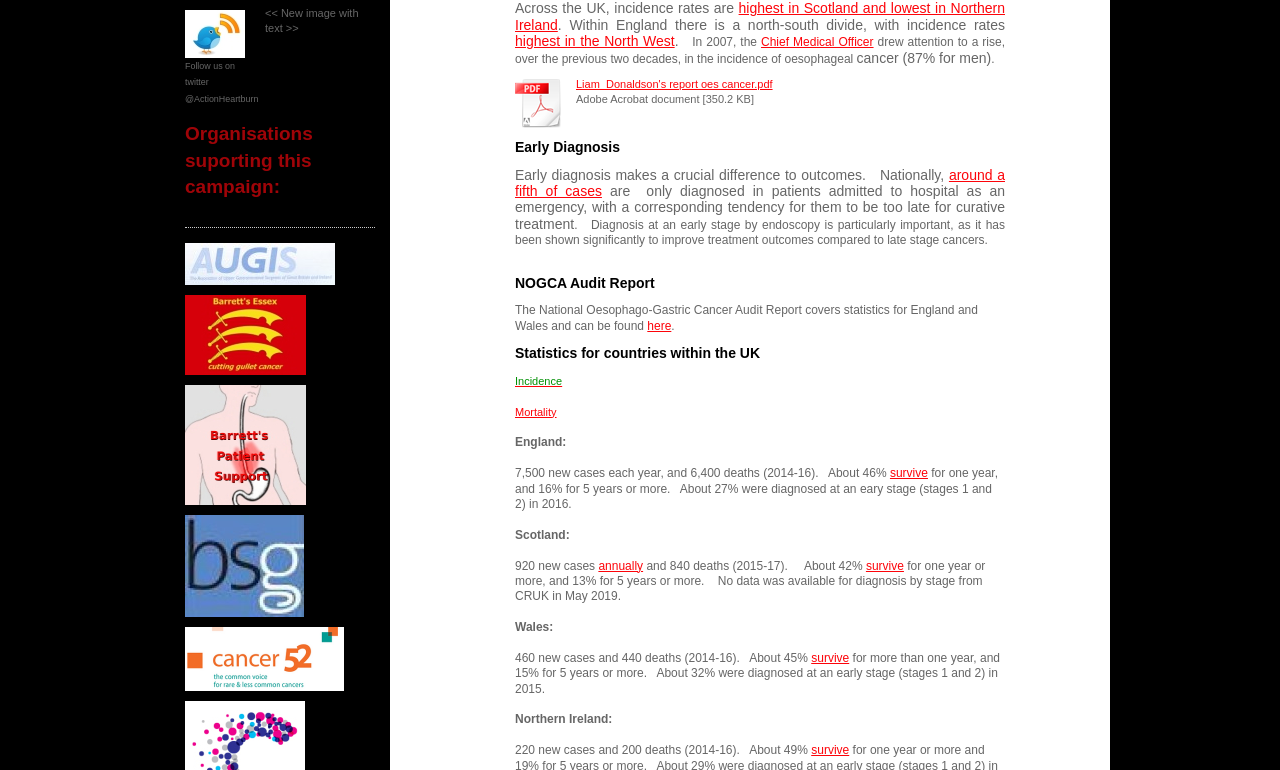Please predict the bounding box coordinates (top-left x, top-left y, bottom-right x, bottom-right y) for the UI element in the screenshot that fits the description: Incidence

[0.402, 0.487, 0.439, 0.502]